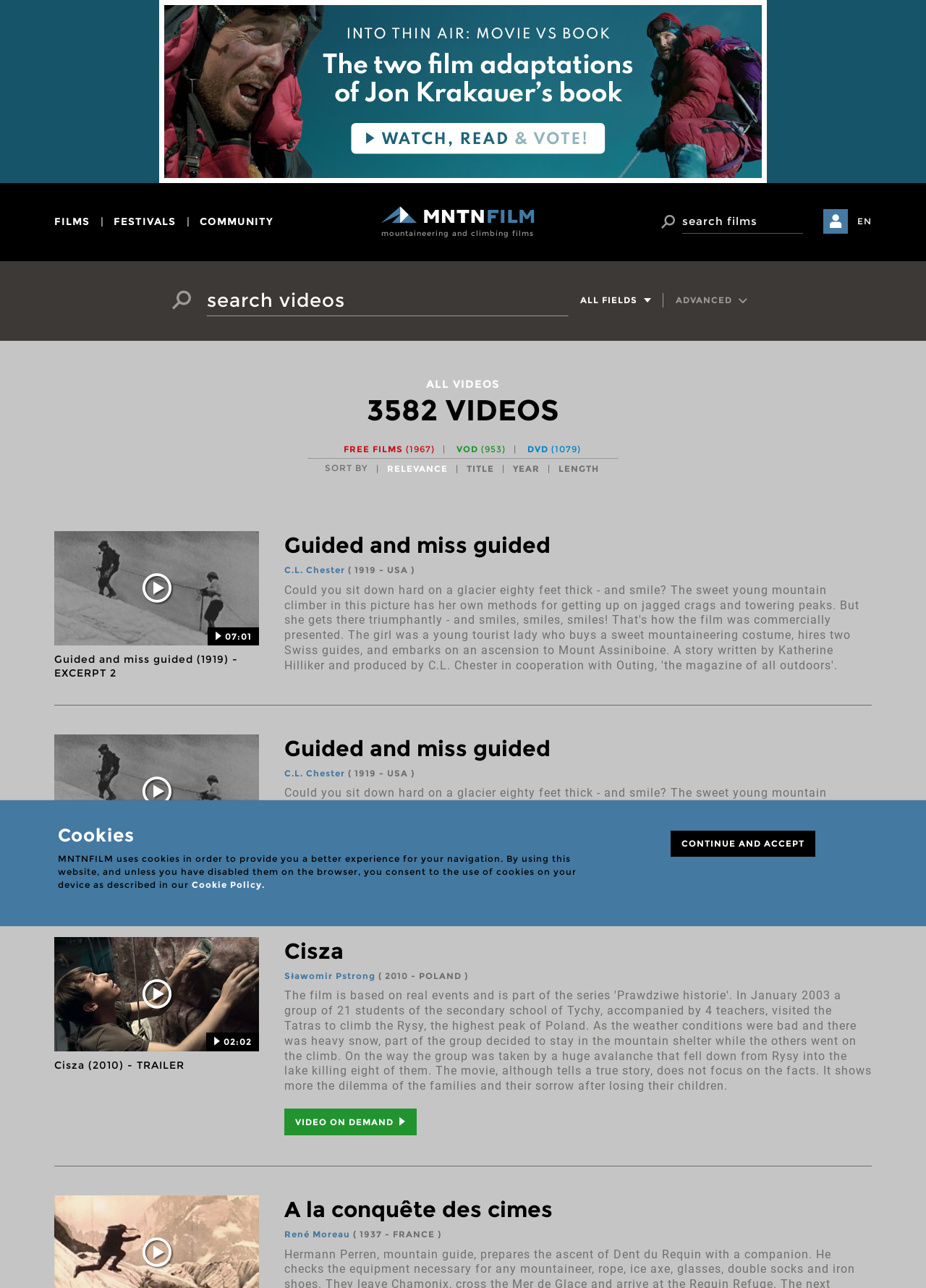What is the purpose of the 'SORT BY' menu?
Refer to the image and give a detailed answer to the question.

The webpage has a 'SORT BY' menu with options such as 'RELEVANCE', 'TITLE', 'YEAR', and 'LENGTH', suggesting that the purpose of this menu is to allow users to sort the videos based on different criteria.